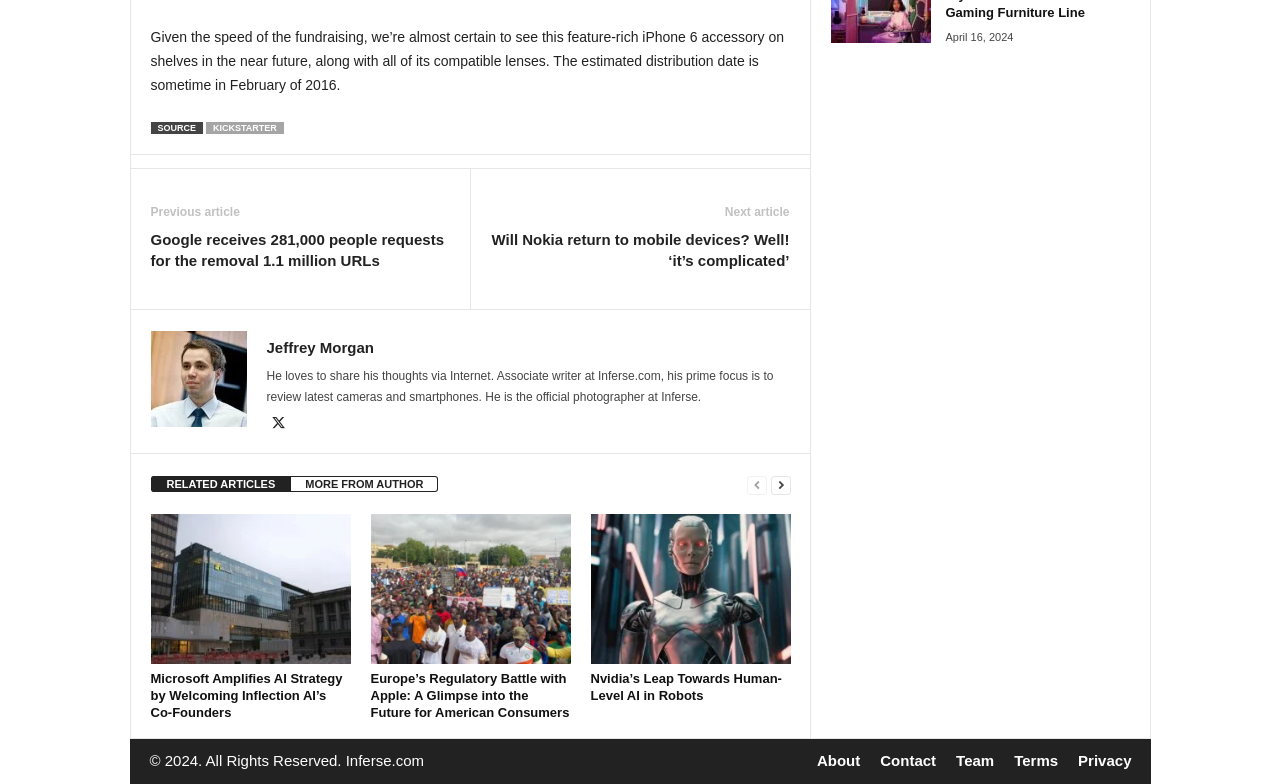Indicate the bounding box coordinates of the clickable region to achieve the following instruction: "Check the related articles."

[0.118, 0.607, 0.228, 0.627]